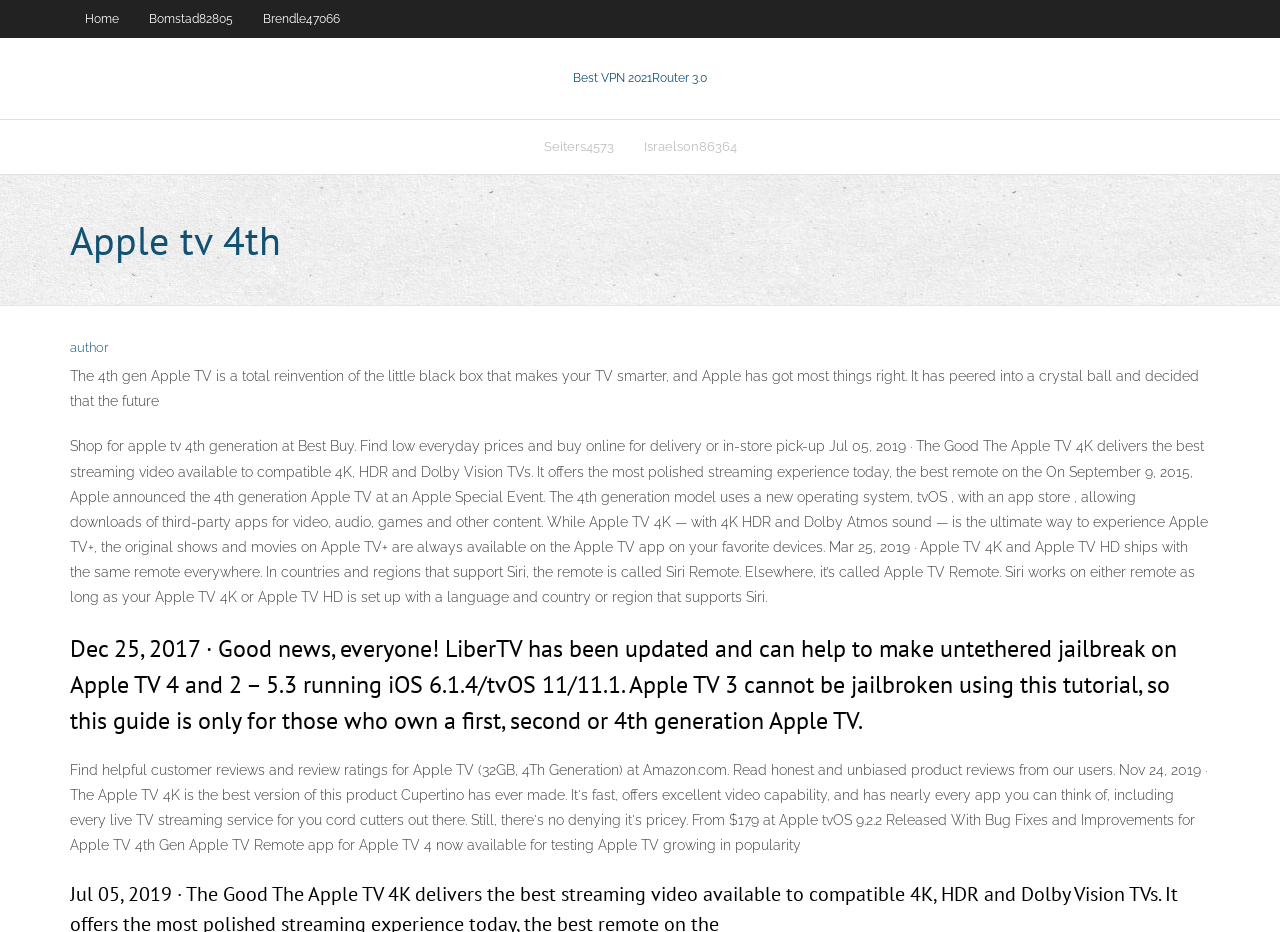Please determine the bounding box coordinates of the element to click in order to execute the following instruction: "Click on Dec 25, 2017". The coordinates should be four float numbers between 0 and 1, specified as [left, top, right, bottom].

[0.055, 0.677, 0.945, 0.793]